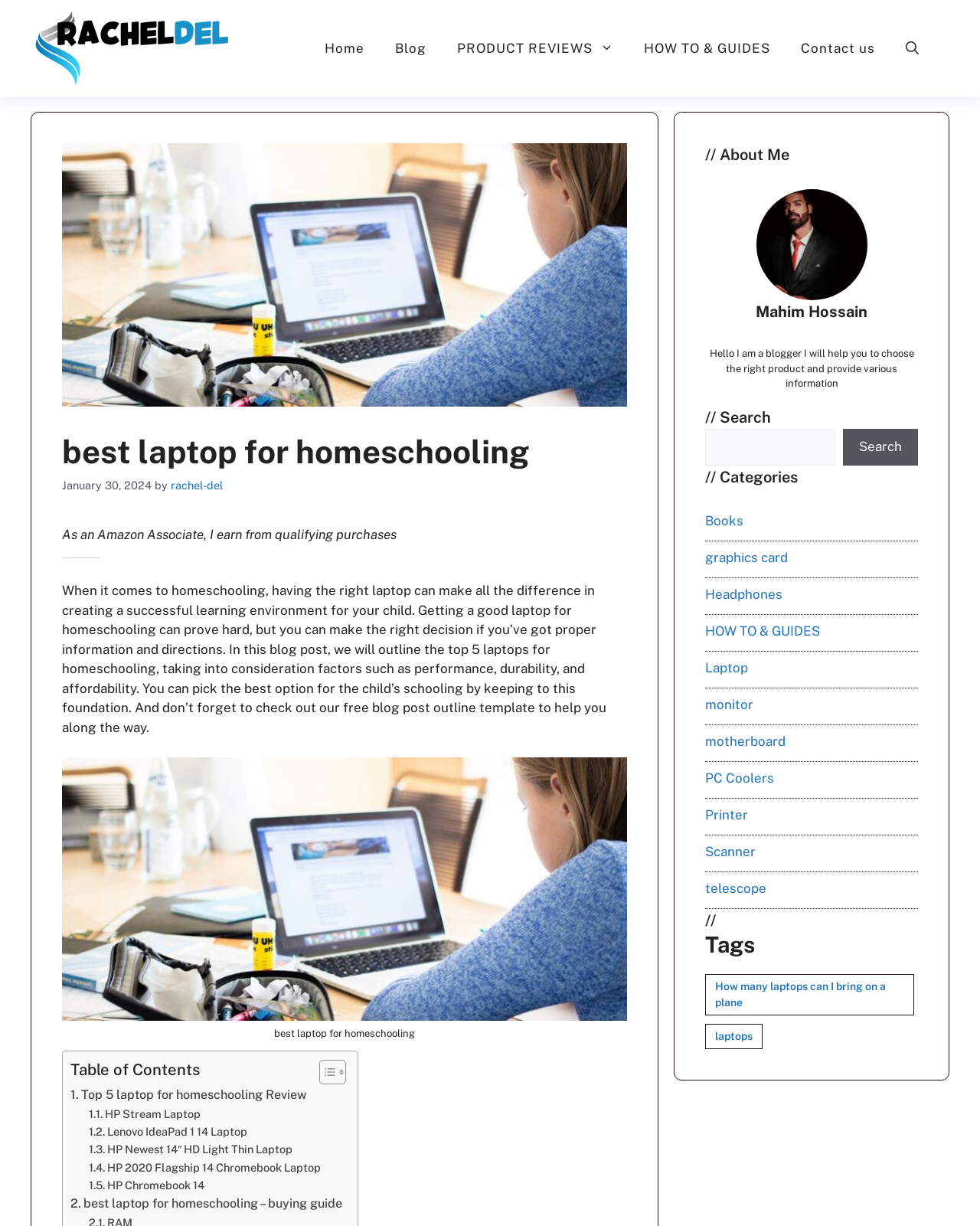What is the author of this blog post?
Please provide a single word or phrase in response based on the screenshot.

Rachel Del